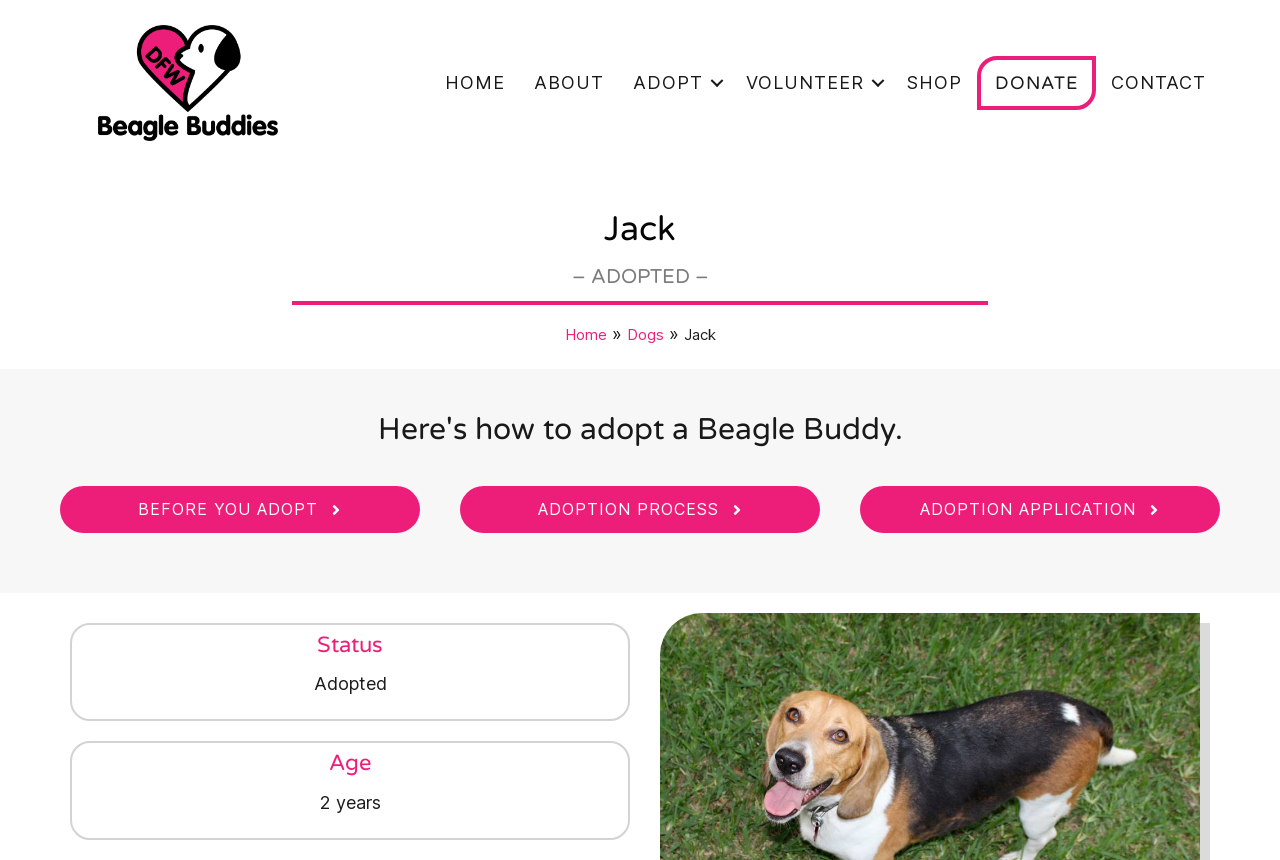What type of organization is DFW Beagle Buddies?
Refer to the image and answer the question using a single word or phrase.

Beagle Rescue